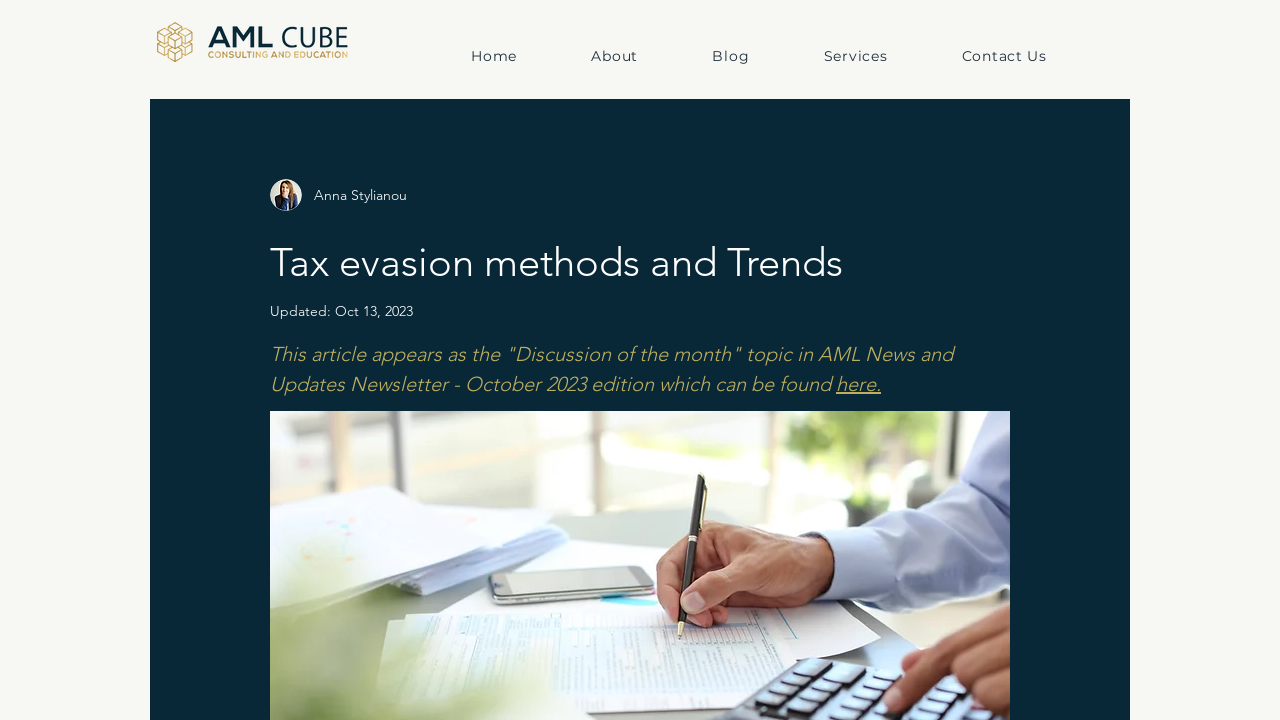Please provide a detailed answer to the question below based on the screenshot: 
How can I access the AML News and Updates Newsletter?

I found the link to access the newsletter by reading the text below the main heading, which says '...which can be found here'.